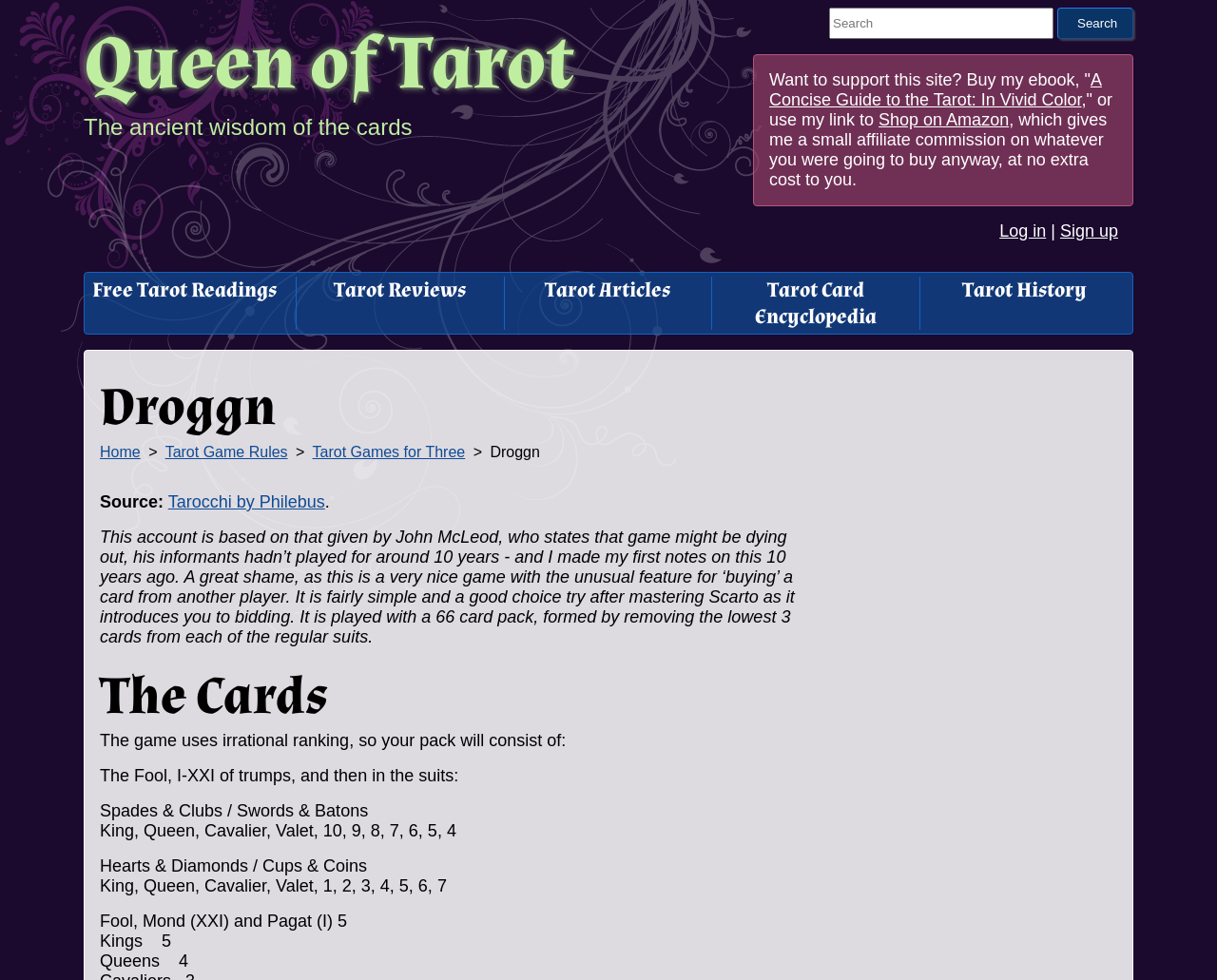Write an elaborate caption that captures the essence of the webpage.

The webpage is about Droggn, a website focused on tarot cards. At the top, there is a heading "Queen of Tarot" with a link to the same title. Below it, there is a static text "The ancient wisdom of the cards". On the top right, there is a search bar with a button labeled "Search" and a text "Search This Site". 

Below the search bar, there is a section promoting an ebook, "A Concise Guide to the Tarot: In Vivid Color", with a link to buy it. There is also a link to shop on Amazon, which gives the website a small affiliate commission. 

On the right side, there are links to log in, sign up, and other pages such as "Free Tarot Readings", "Tarot Reviews", "Tarot Articles", "Tarot Card Encyclopedia", and "Tarot History". 

Below these links, there is a section with a heading "Droggn" and a subheading "You Are Here". This section contains links to other pages, including "Home", "Tarot Game Rules", and "Tarot Games for Three". 

The main content of the webpage is about a tarot game, with a static text describing the game's rules and features. The text is divided into sections, including "The Cards", which explains the ranking and composition of the deck. There are also sections describing the game's history and sources.